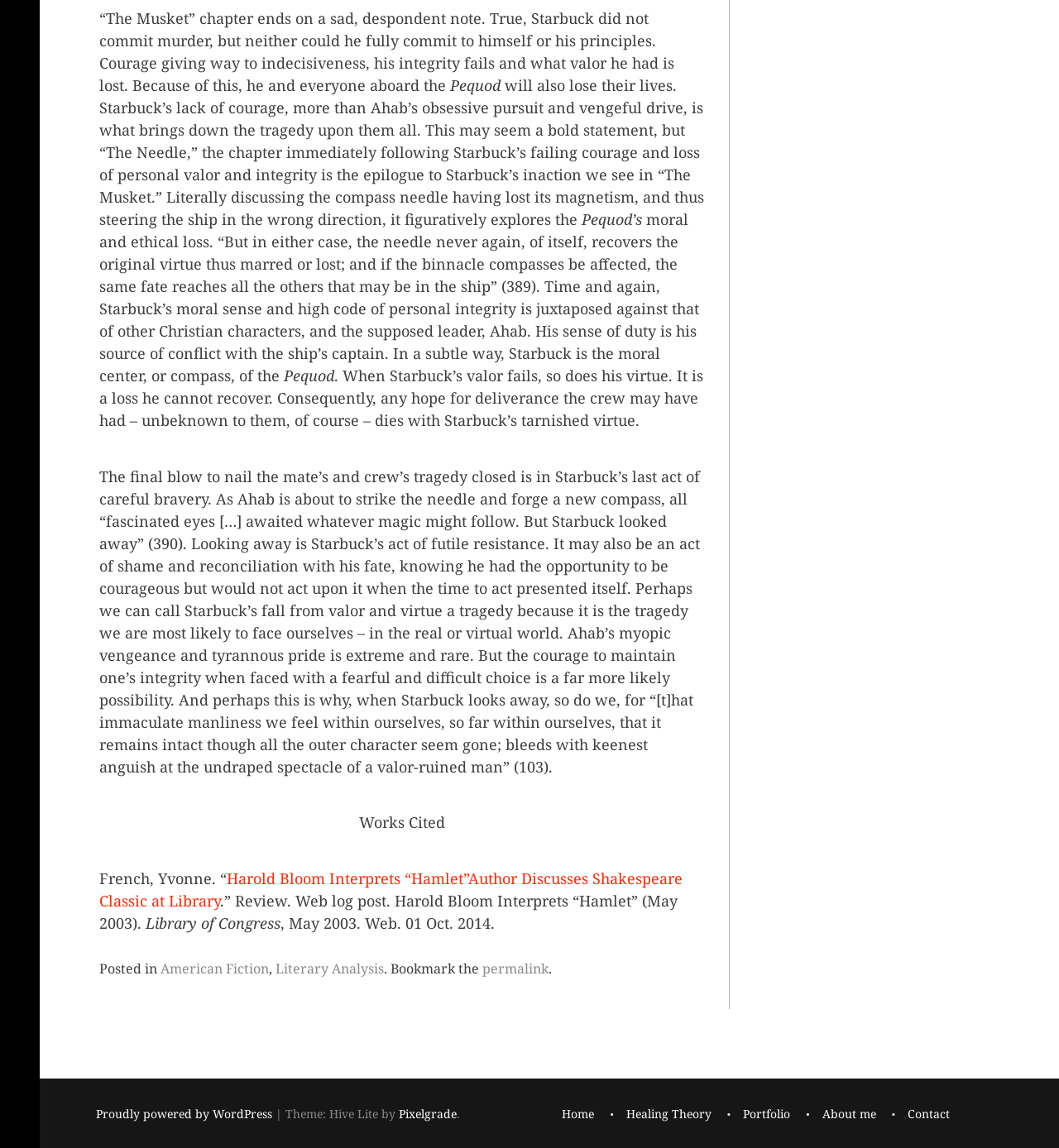Give a one-word or short phrase answer to the question: 
What is the author's tone towards Starbuck's actions?

Critical